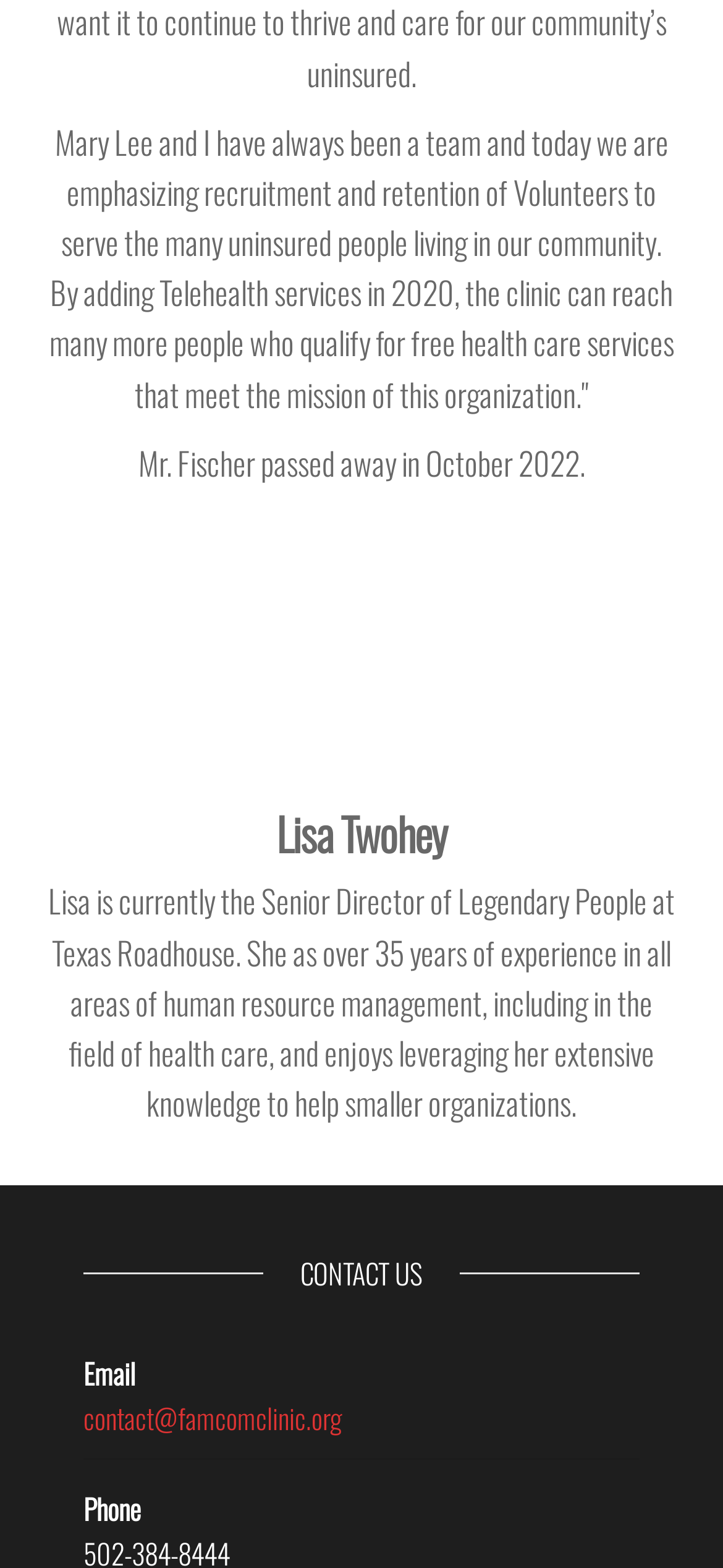Respond to the question below with a concise word or phrase:
What is the email address to contact the clinic?

contact@famcomclinic.org